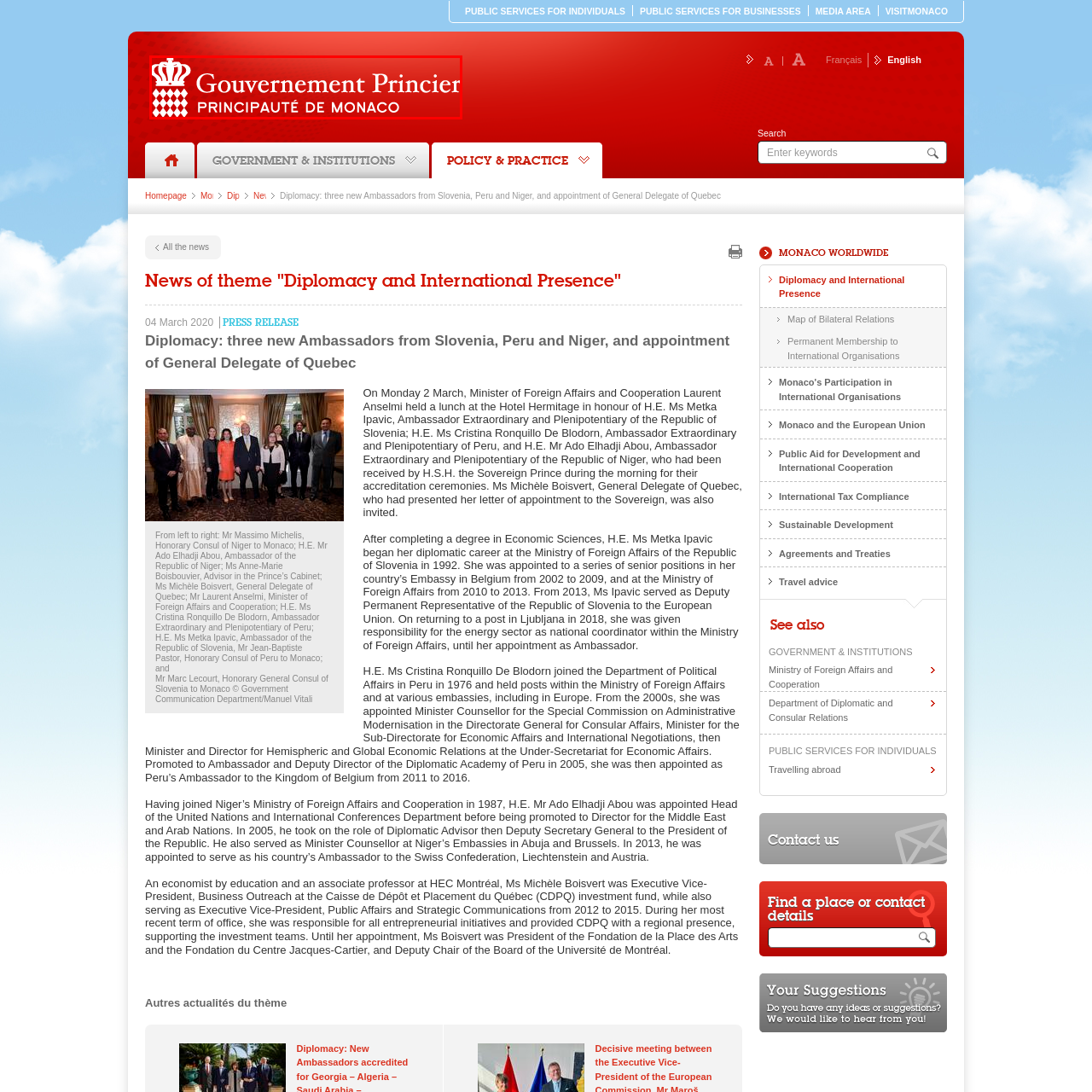Look closely at the image surrounded by the red box, What does the crown symbolize? Give your answer as a single word or phrase.

Royal heritage